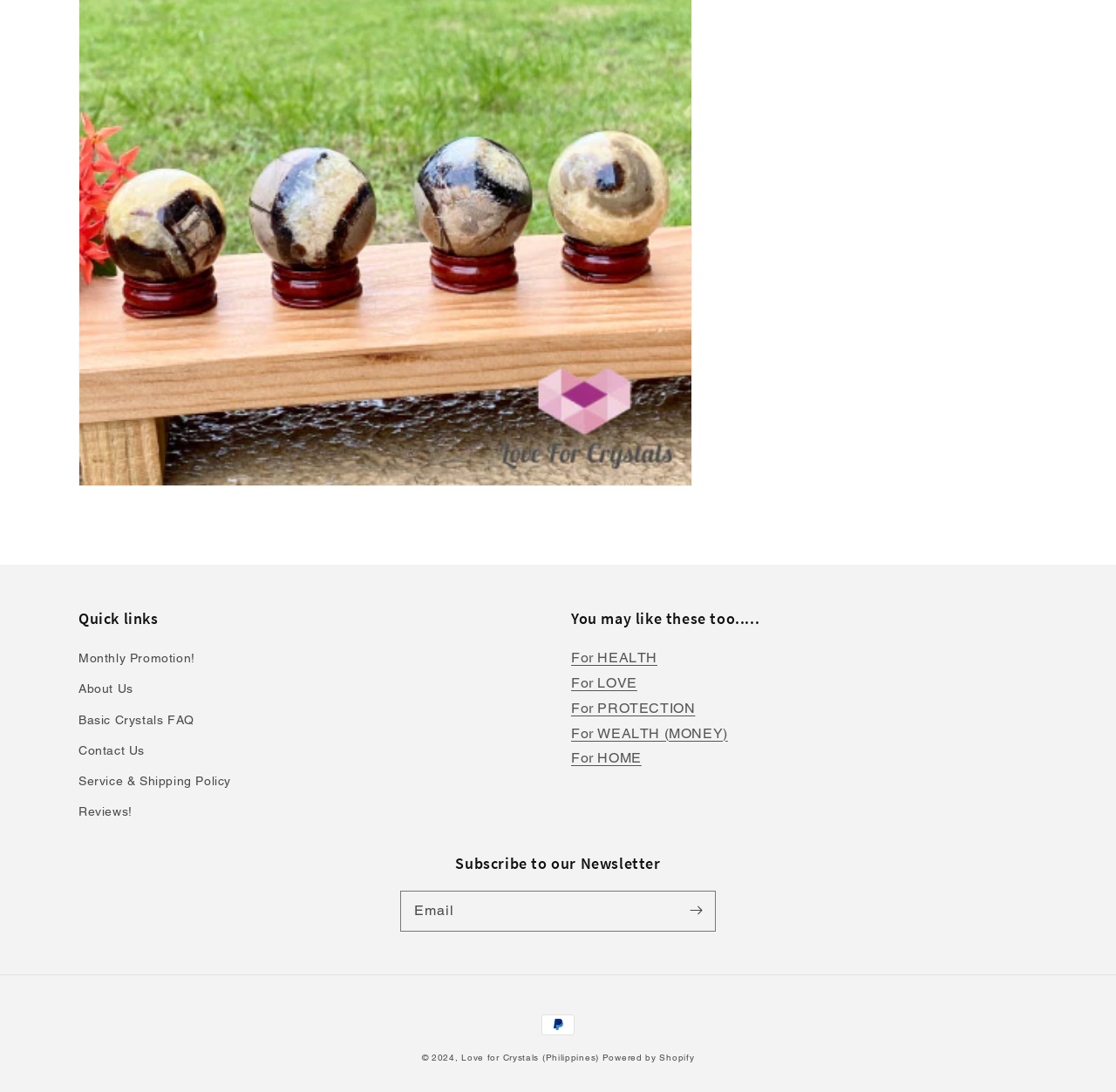Find and specify the bounding box coordinates that correspond to the clickable region for the instruction: "Subscribe to the newsletter".

[0.606, 0.816, 0.641, 0.851]